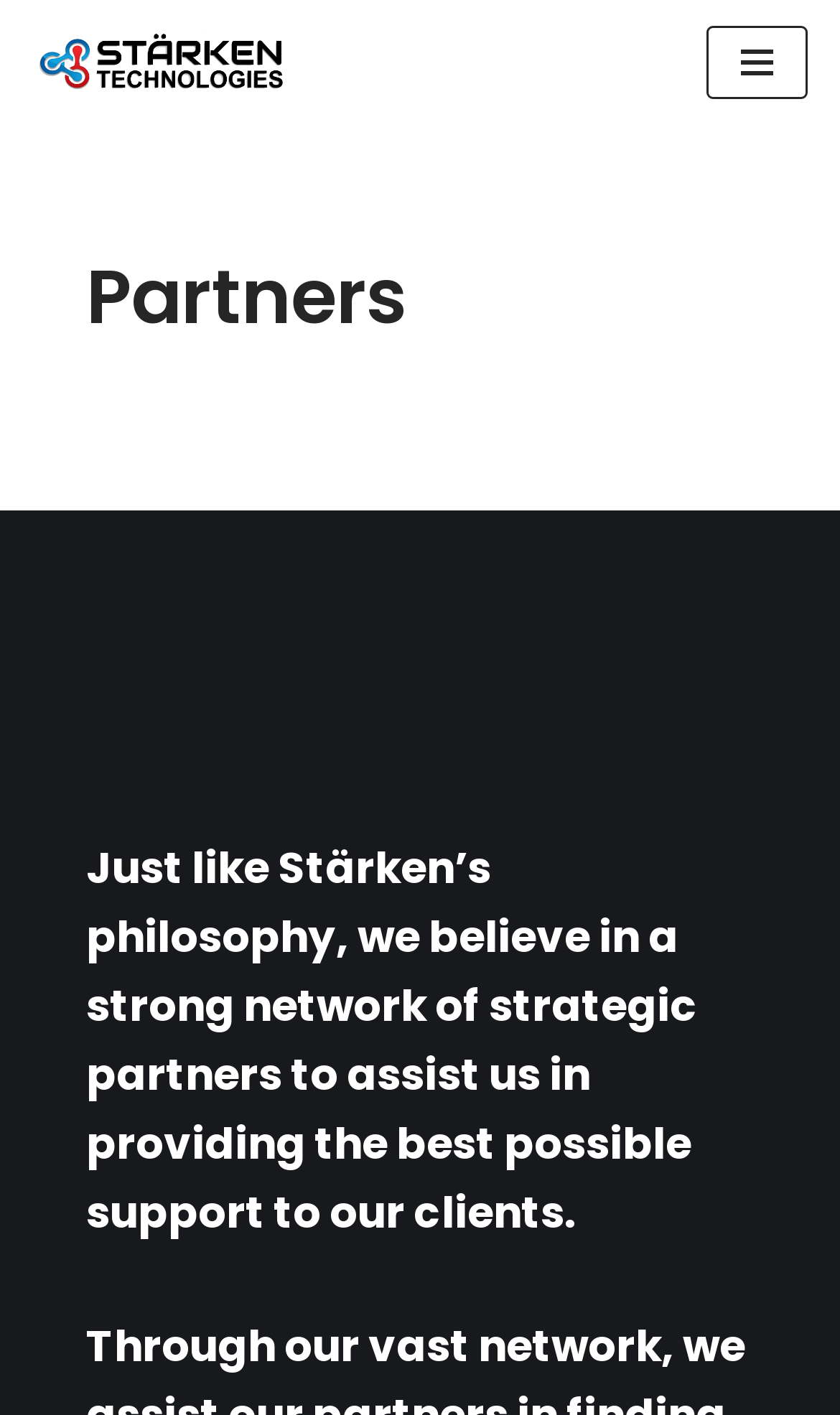Provide the bounding box coordinates of the UI element that matches the description: "Back to top".

None